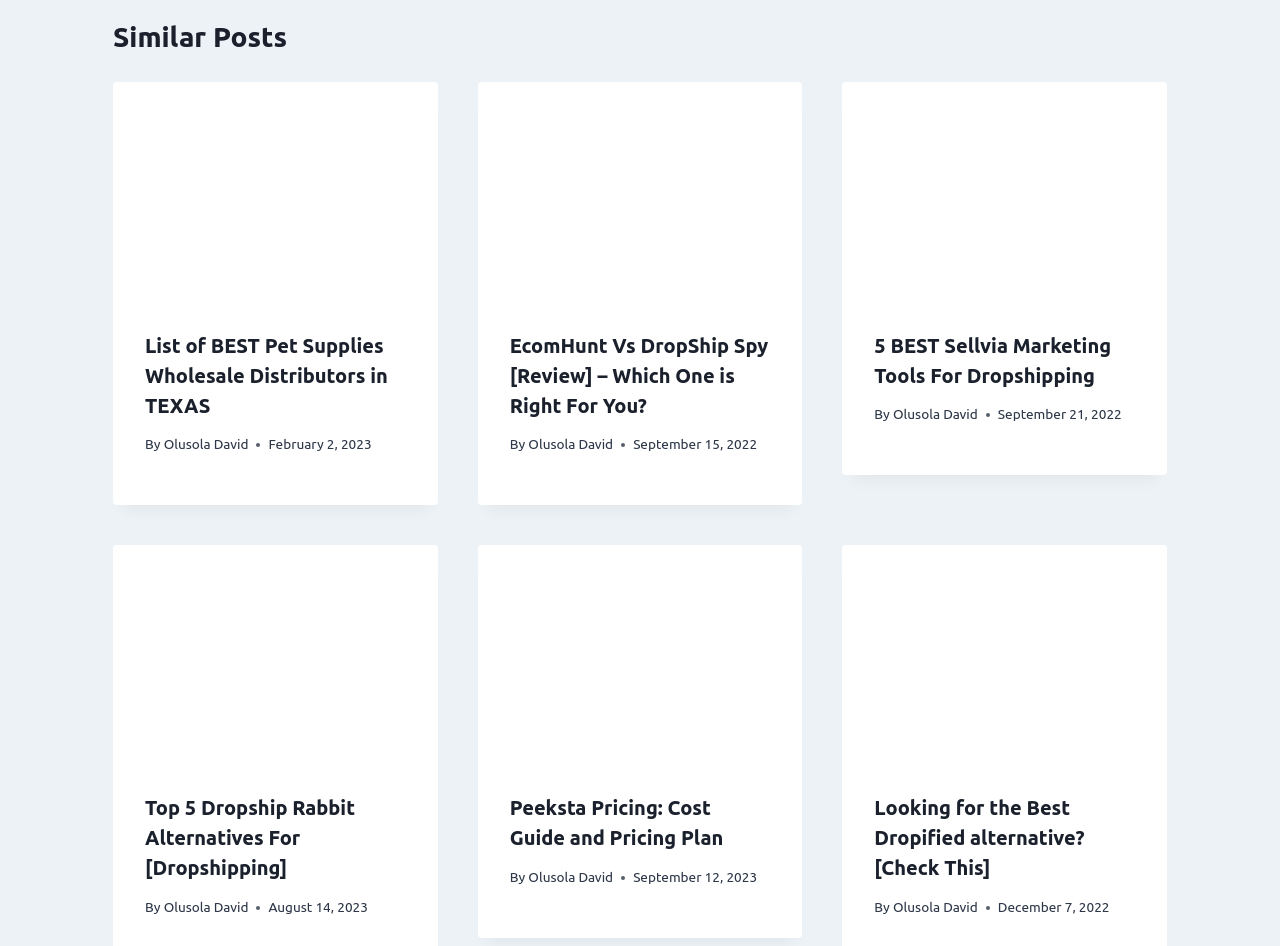What is the title of the first article?
Please provide a single word or phrase as your answer based on the screenshot.

List of BEST Pet Supplies Wholesale Distributors in TEXAS